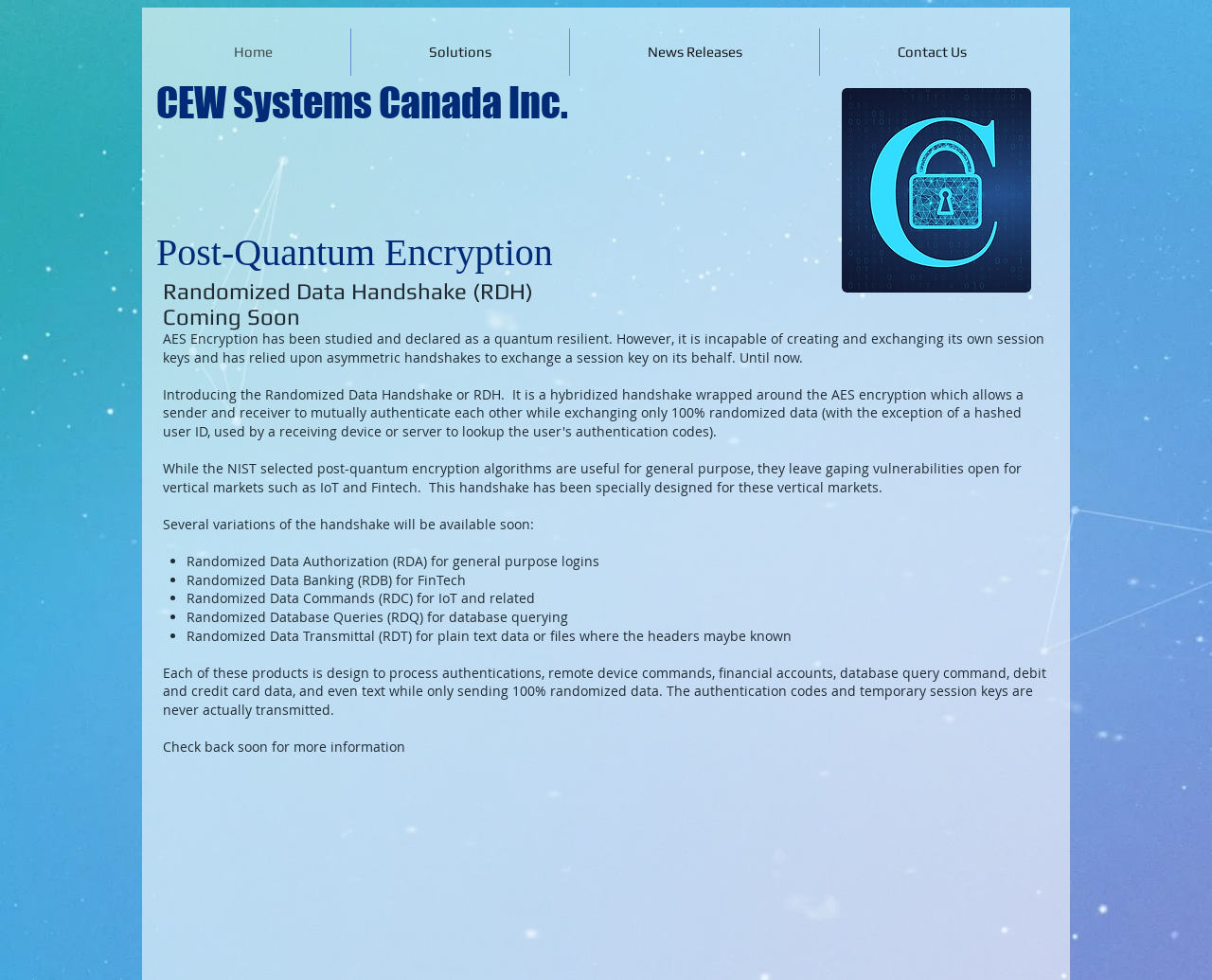Provide an in-depth caption for the webpage.

The webpage is about CEW Systems, a provider of encryption software. At the top, there is a navigation menu with four links: "Home", "Solutions", "News Releases", and "Contact Us". Below the navigation menu, there is a heading that reads "CEW Systems Canada Inc.".

To the right of the heading, there is an image of the company's logo. Below the heading, there is a section that discusses post-quantum encryption. The section starts with a heading "Randomized Data Handshake (RDH)" and is followed by a brief description of the technology. 

Below the description, there is a paragraph of text that explains the limitations of AES encryption and how the Randomized Data Handshake addresses these limitations. The text is followed by another paragraph that highlights the vulnerabilities of post-quantum encryption algorithms in certain markets, such as IoT and Fintech, and how the Randomized Data Handshake is designed to address these vulnerabilities.

The webpage then lists several variations of the handshake that will be available soon, including Randomized Data Authorization, Randomized Data Banking, Randomized Data Commands, Randomized Database Queries, and Randomized Data Transmittal. Each variation is listed with a bullet point and a brief description.

Finally, there is a paragraph of text that explains how each of these products is designed to process various types of data while only sending 100% randomized data. The webpage ends with a note that says "Check back soon for more information".